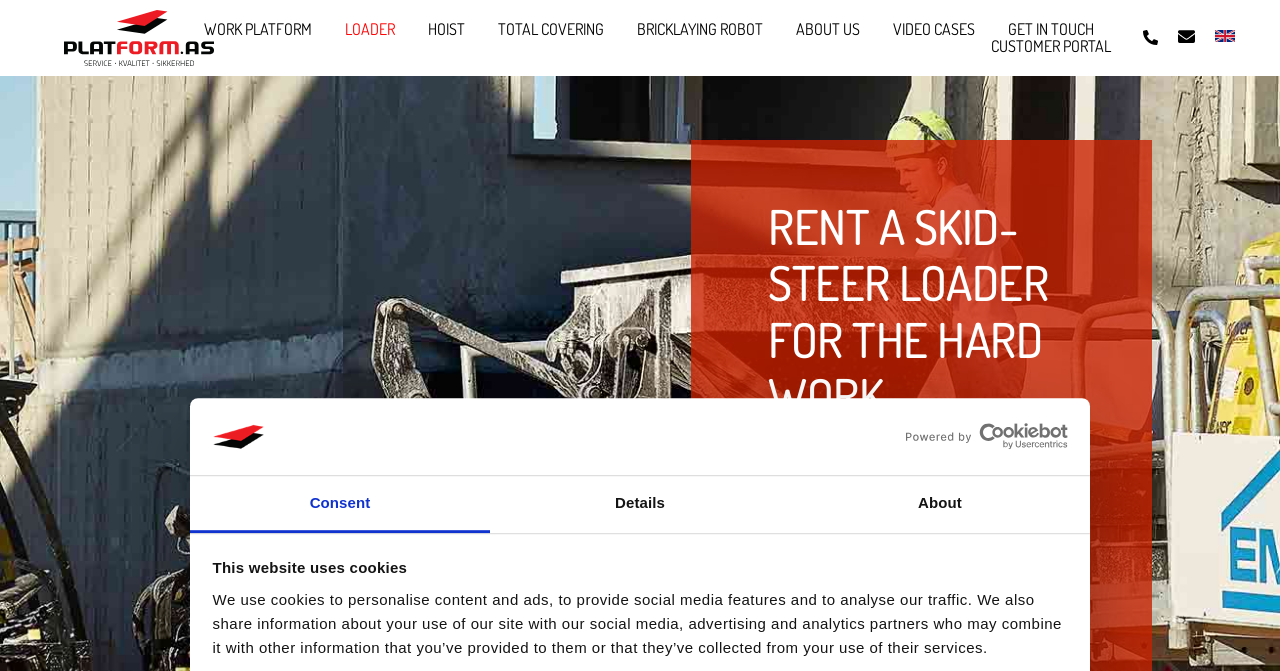Please identify the bounding box coordinates of the clickable area that will allow you to execute the instruction: "Select the Details tab".

[0.383, 0.709, 0.617, 0.794]